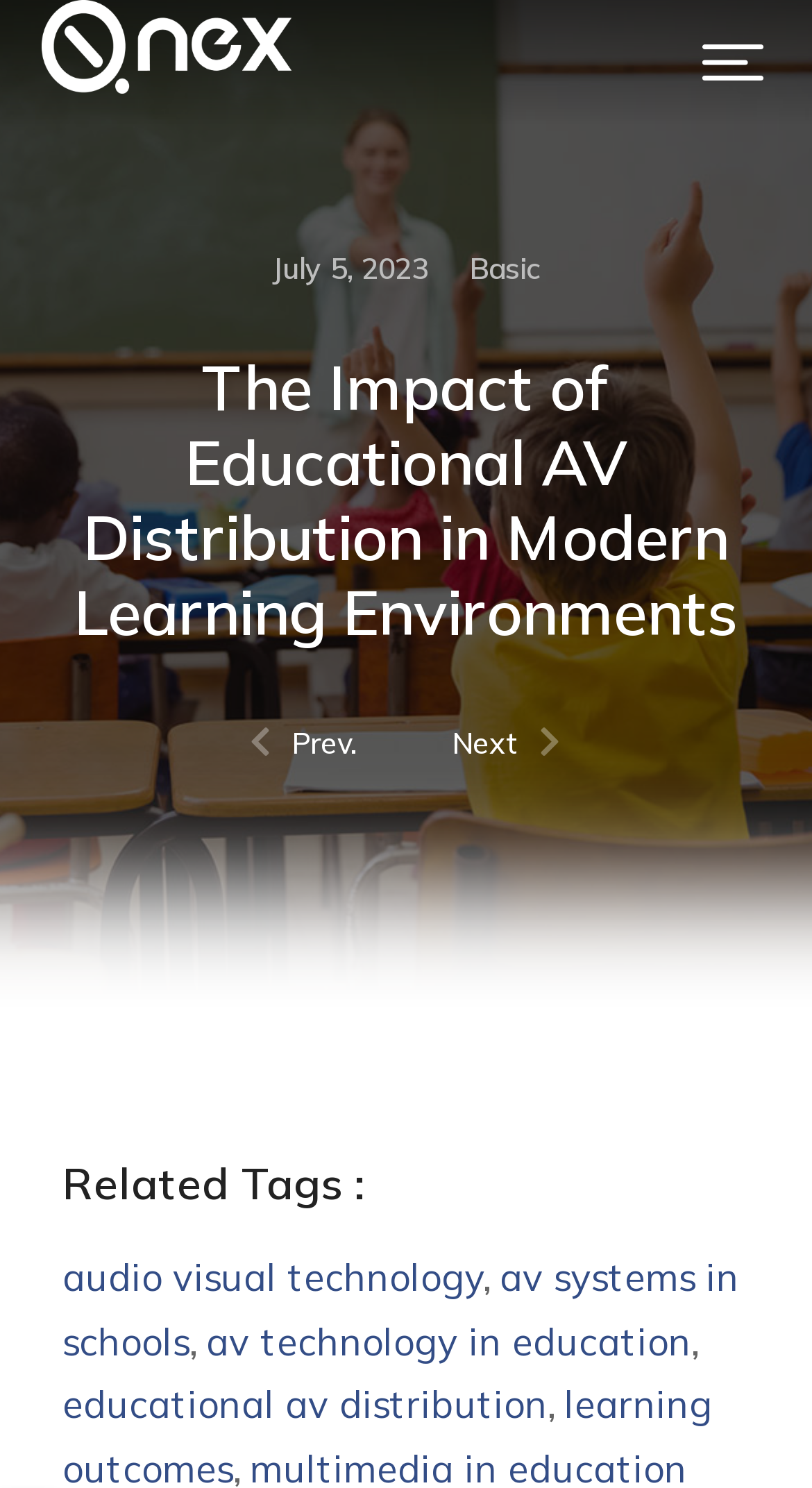Determine the bounding box coordinates of the clickable element necessary to fulfill the instruction: "View related tags for audio visual technology". Provide the coordinates as four float numbers within the 0 to 1 range, i.e., [left, top, right, bottom].

[0.077, 0.843, 0.595, 0.875]